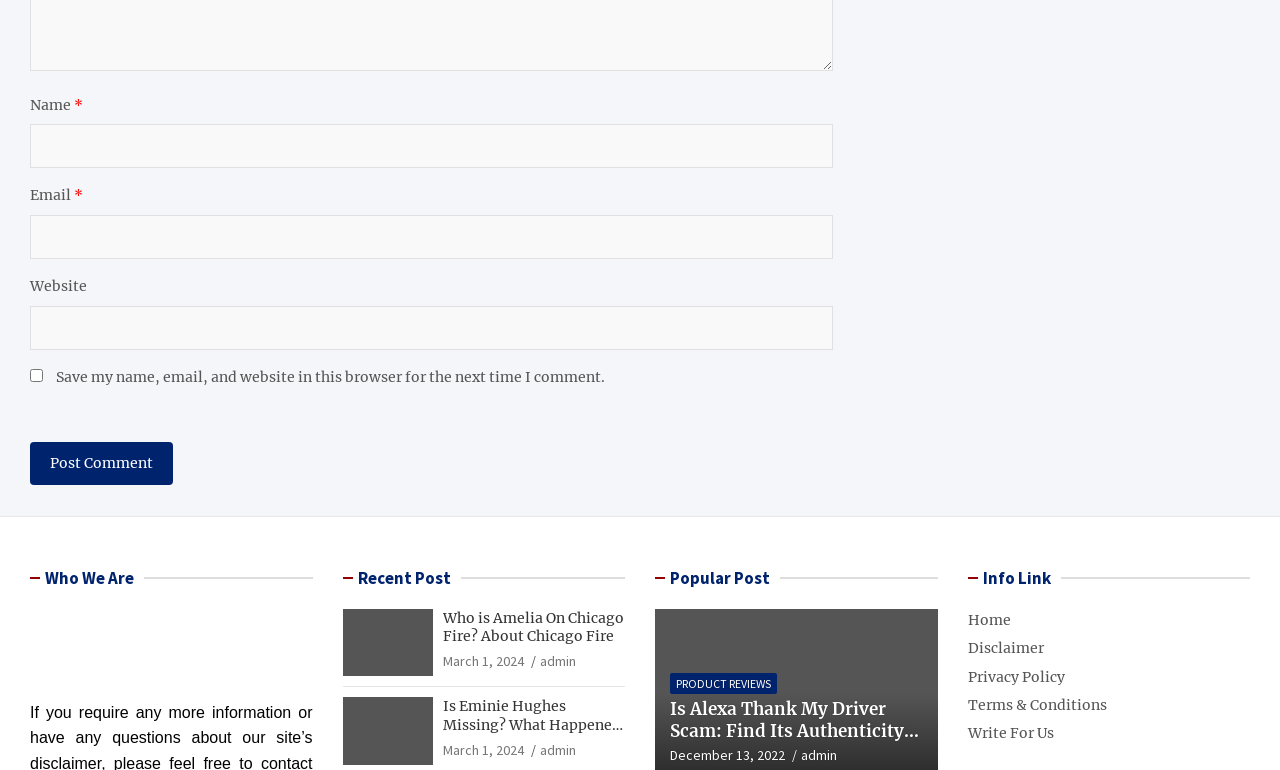Answer the question using only one word or a concise phrase: What is the date of the post 'Is Eminie Hughes Missing?'

March 1, 2024